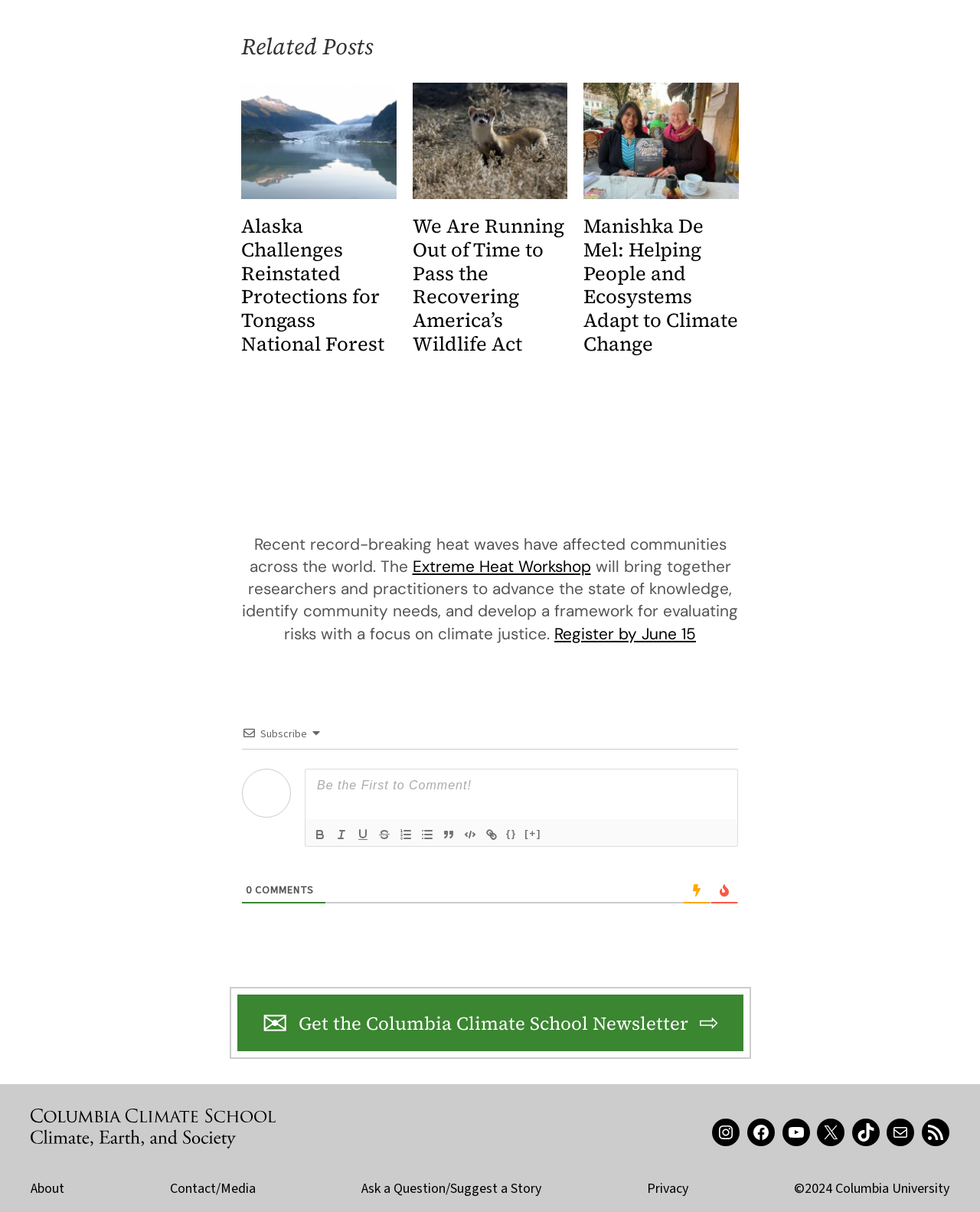Please find the bounding box coordinates in the format (top-left x, top-left y, bottom-right x, bottom-right y) for the given element description. Ensure the coordinates are floating point numbers between 0 and 1. Description: Contact/Media

[0.173, 0.973, 0.261, 0.989]